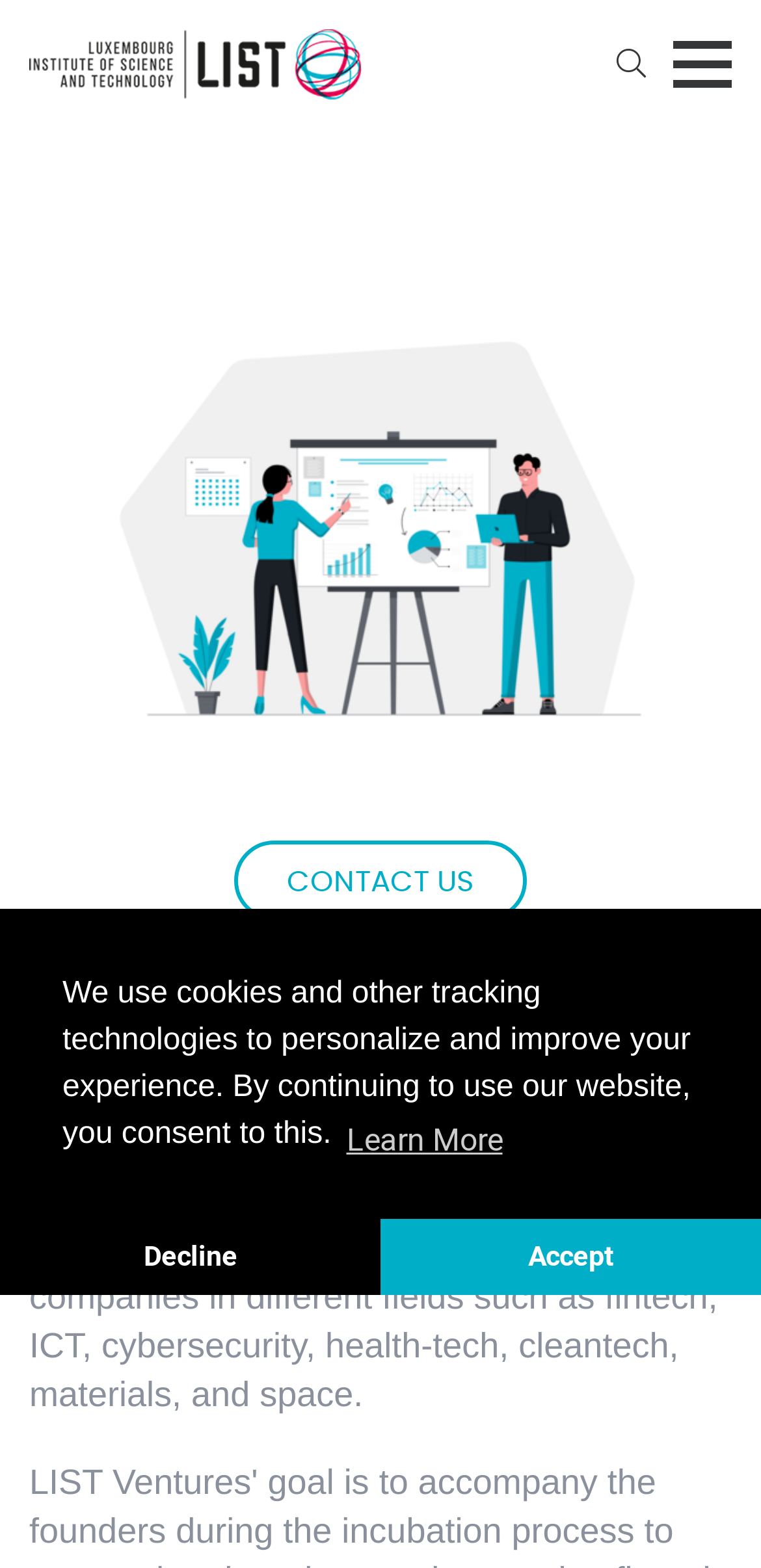How can I contact LIST Ventures?
Using the image as a reference, give an elaborate response to the question.

To contact LIST Ventures, I can click on the 'CONTACT US' link located at the middle of the webpage.